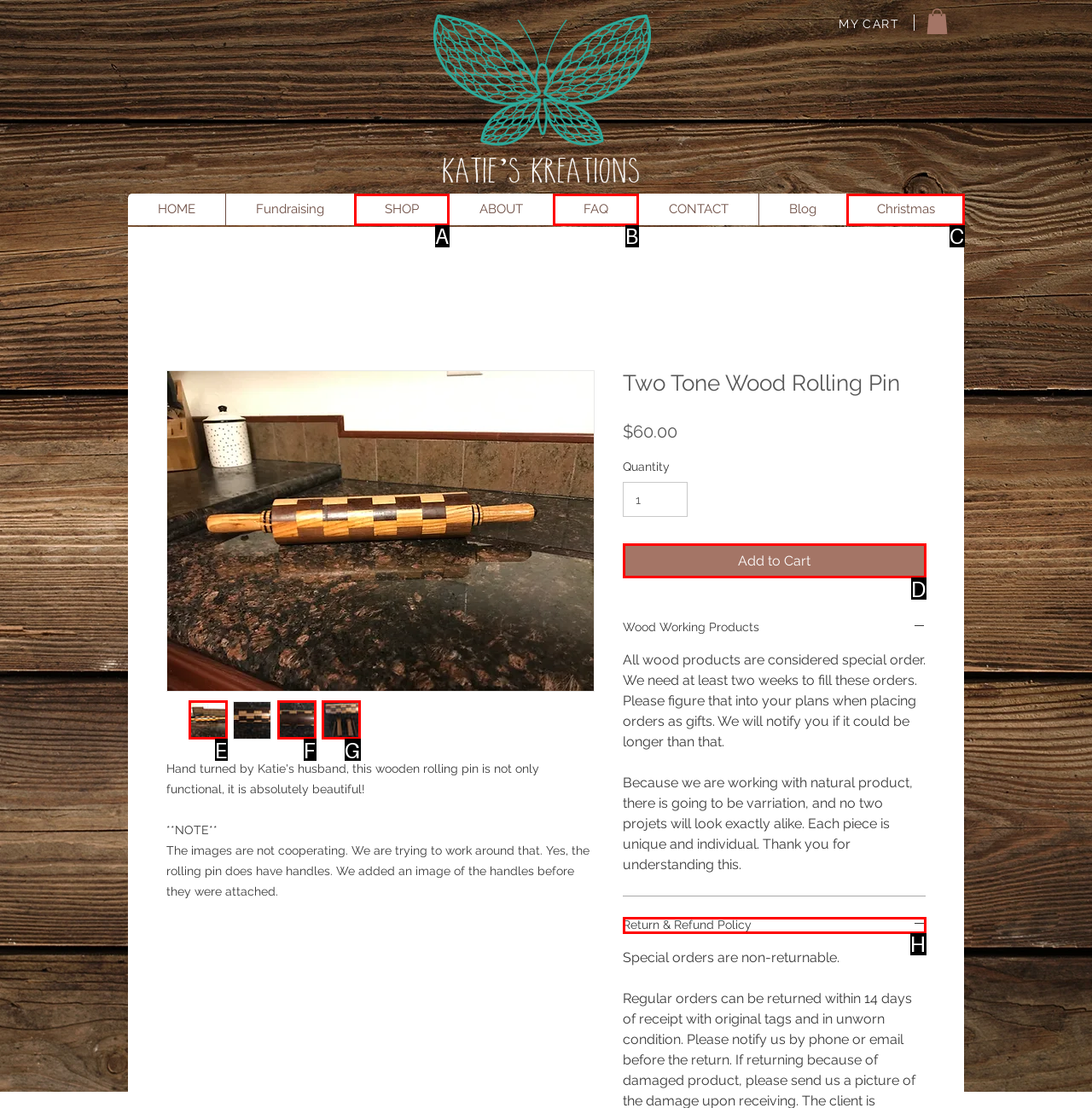Tell me which one HTML element best matches the description: Add to Cart Answer with the option's letter from the given choices directly.

D